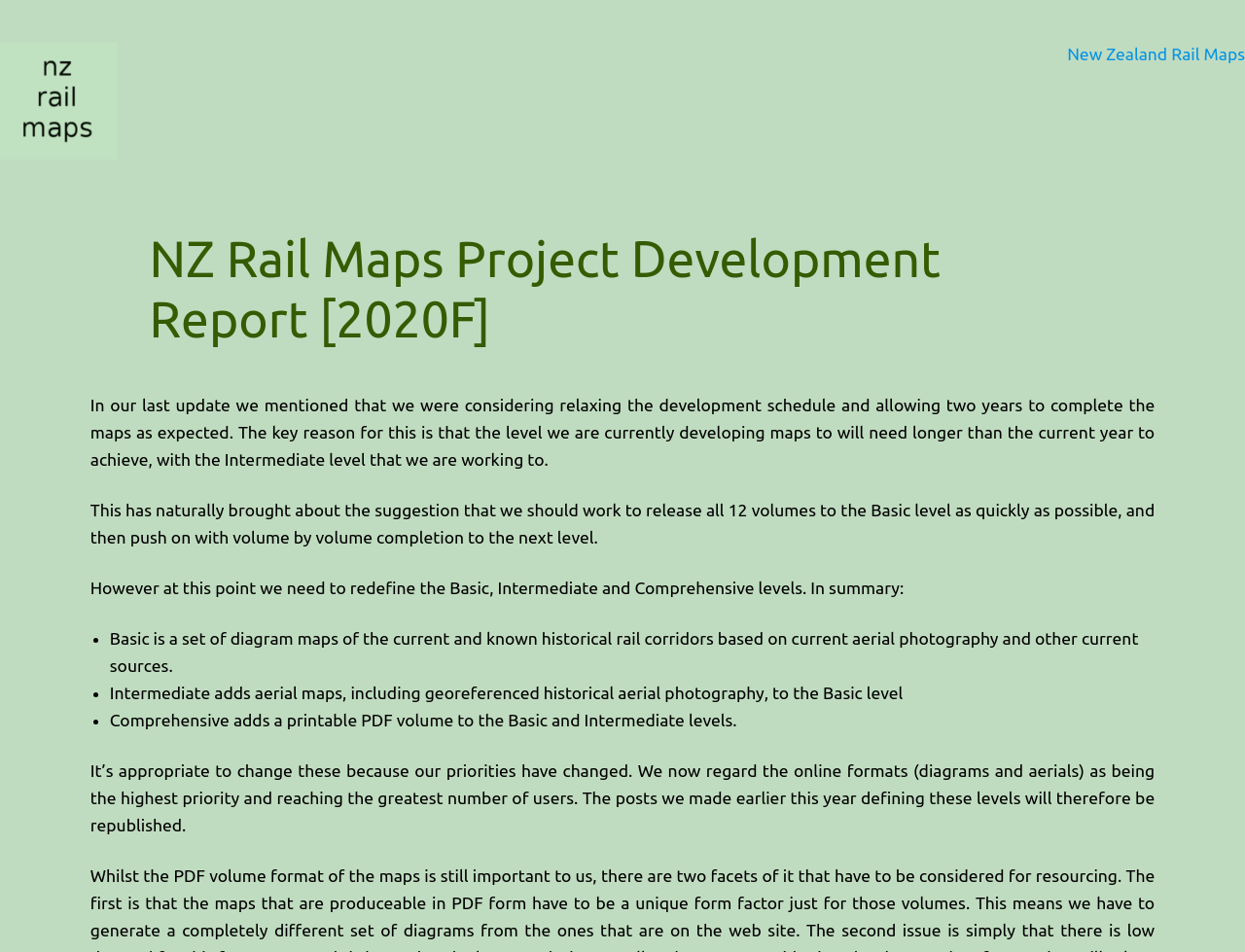Locate and extract the headline of this webpage.

New Zealand Rail Maps